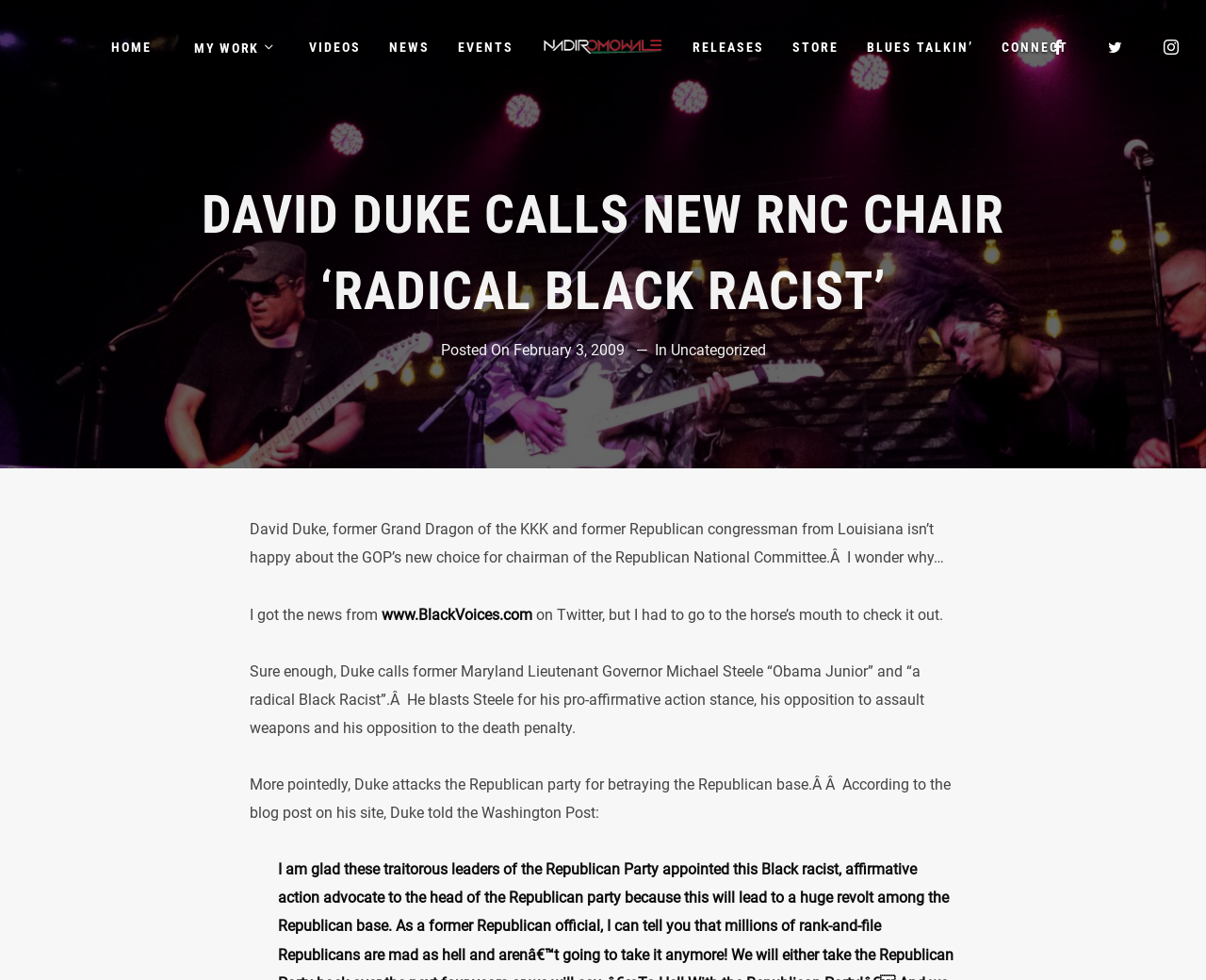What is the name of the former Maryland Lieutenant Governor mentioned in the blog post?
Give a one-word or short phrase answer based on the image.

Michael Steele